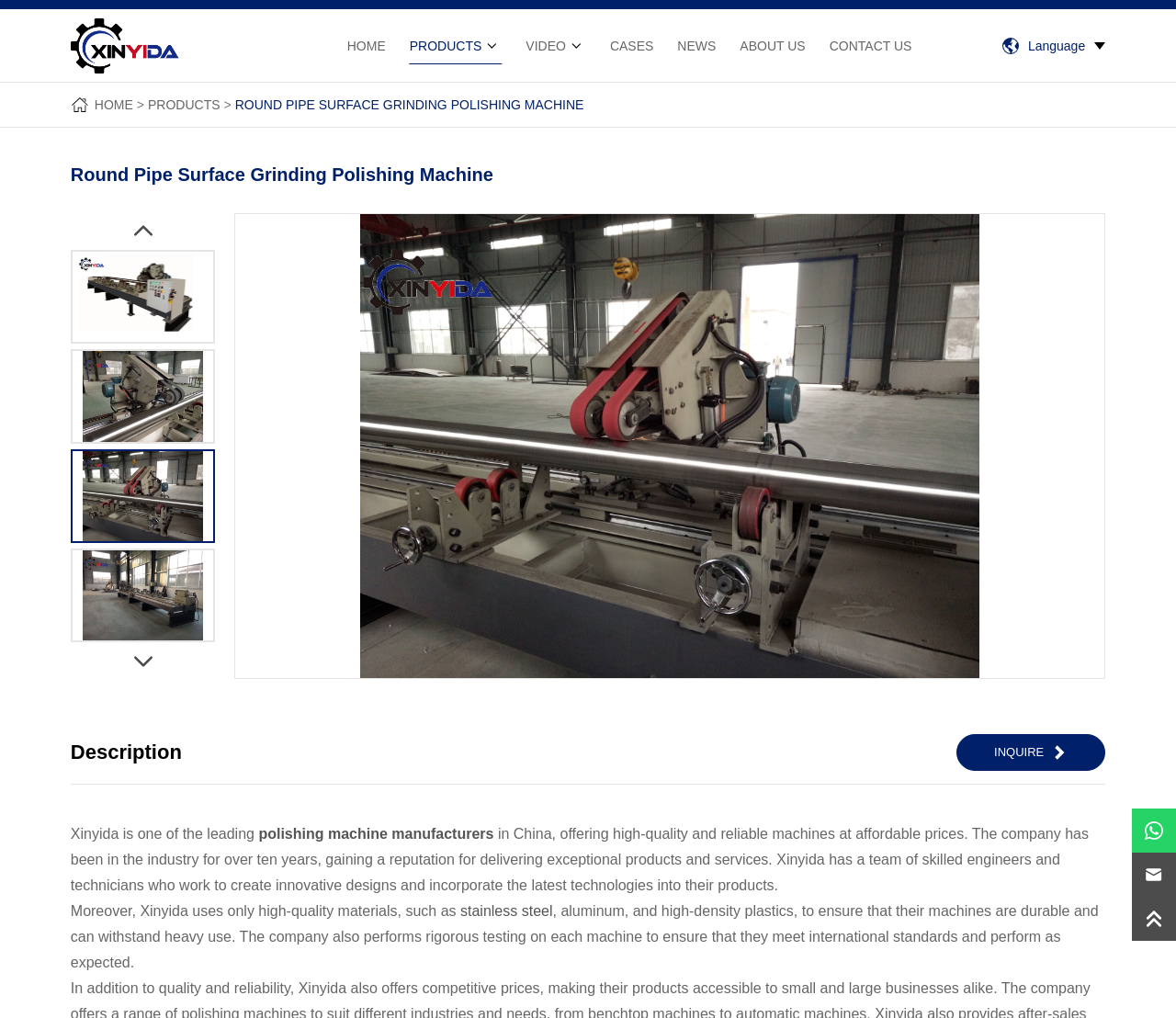What materials are used to make the machines?
Could you give a comprehensive explanation in response to this question?

In the description section, it is mentioned that 'Xinyida uses only high-quality materials, such as stainless steel, aluminum, and high-density plastics, to ensure that their machines are durable and can withstand heavy use'.